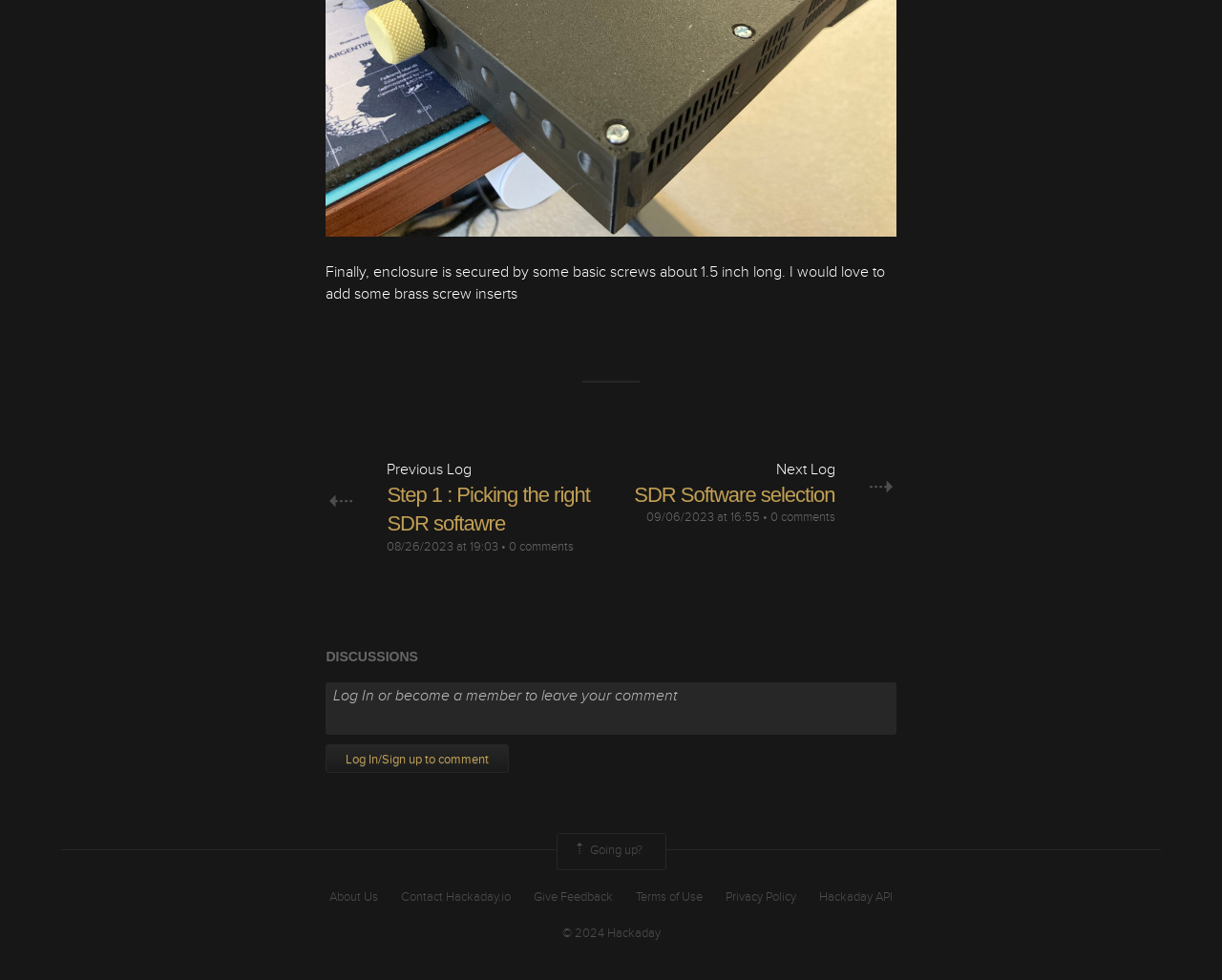Determine the bounding box coordinates of the clickable region to execute the instruction: "View schedule". The coordinates should be four float numbers between 0 and 1, denoted as [left, top, right, bottom].

None